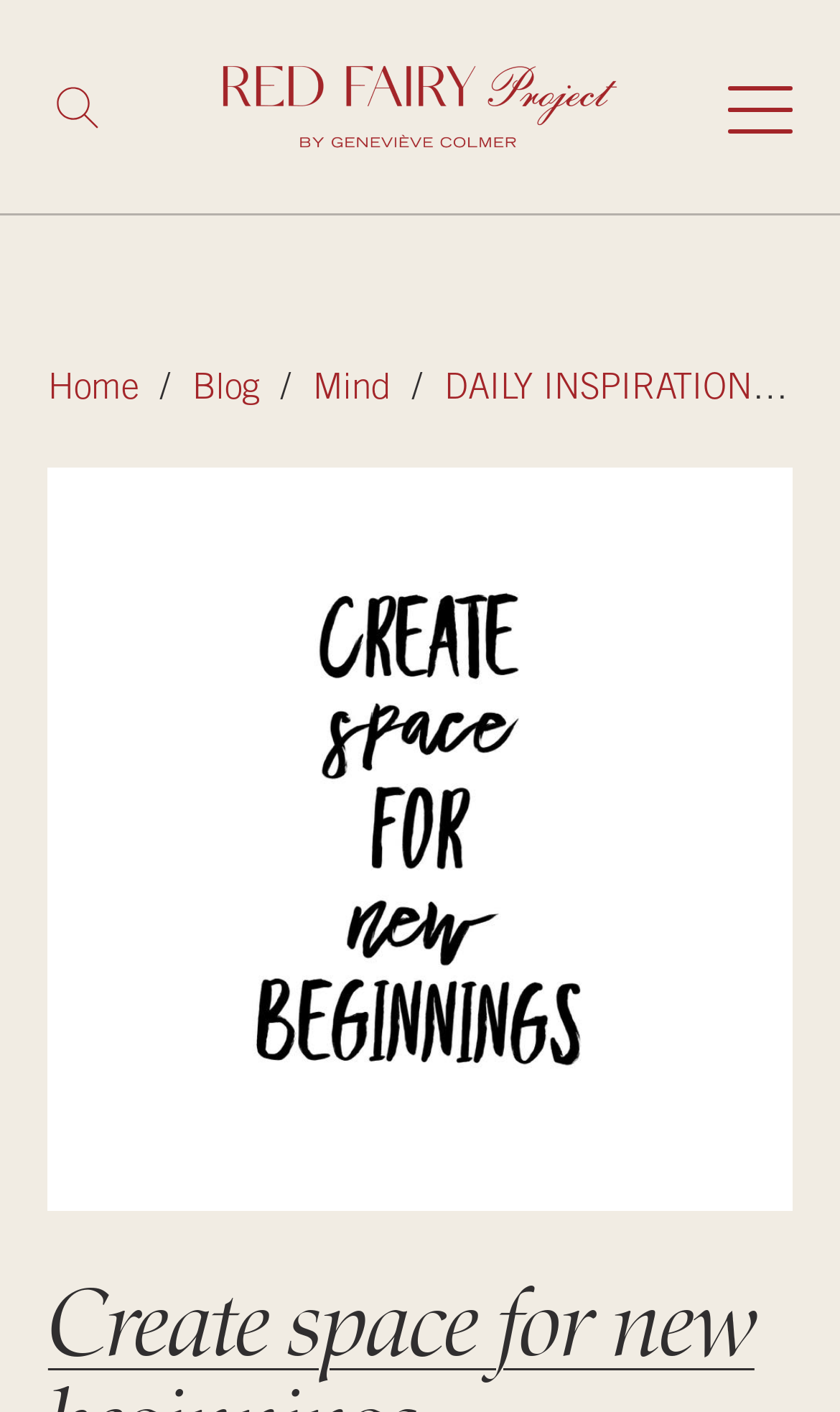What is the main theme of the website?
Answer the question with as much detail as you can, using the image as a reference.

Based on the image description, which mentions personal growth, personal development, wellness, and spirituality, it can be inferred that the main theme of the website is personal growth and self-improvement.